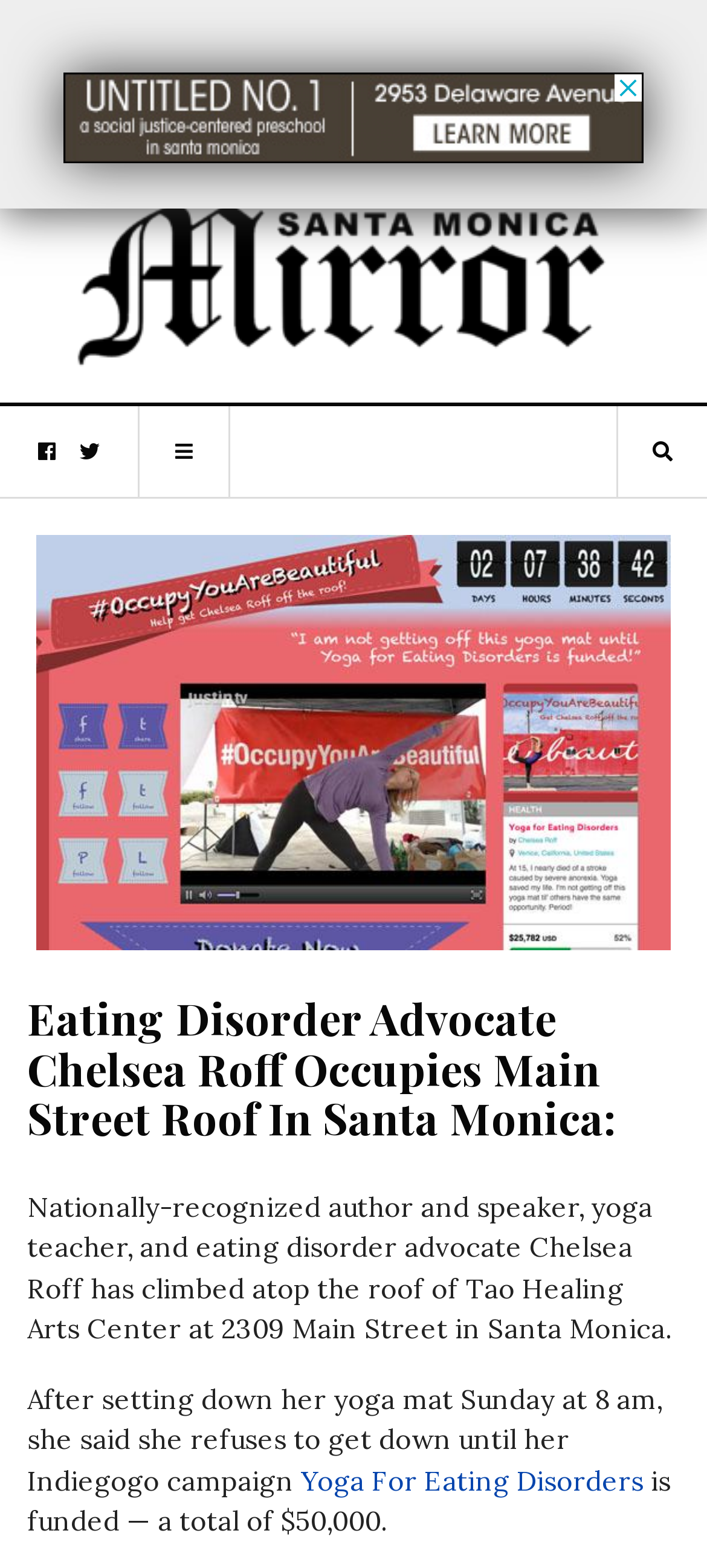Provide the bounding box coordinates, formatted as (top-left x, top-left y, bottom-right x, bottom-right y), with all values being floating point numbers between 0 and 1. Identify the bounding box of the UI element that matches the description: Yoga For Eating Disorders

[0.426, 0.933, 0.91, 0.955]